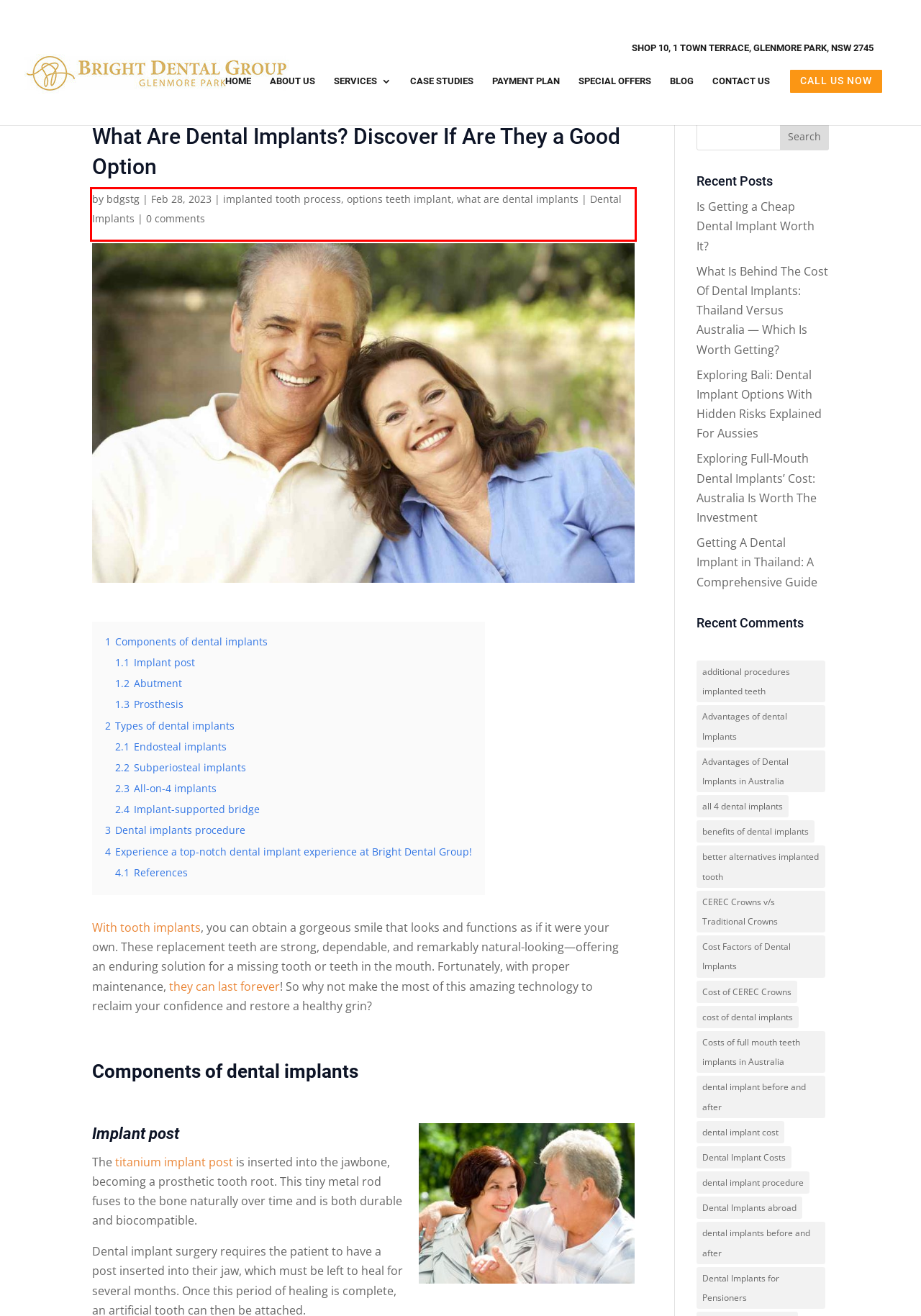You have a screenshot of a webpage, and there is a red bounding box around a UI element. Utilize OCR to extract the text within this red bounding box.

by bdgstg | Feb 28, 2023 | implanted tooth process, options teeth implant, what are dental implants | Dental Implants | 0 comments